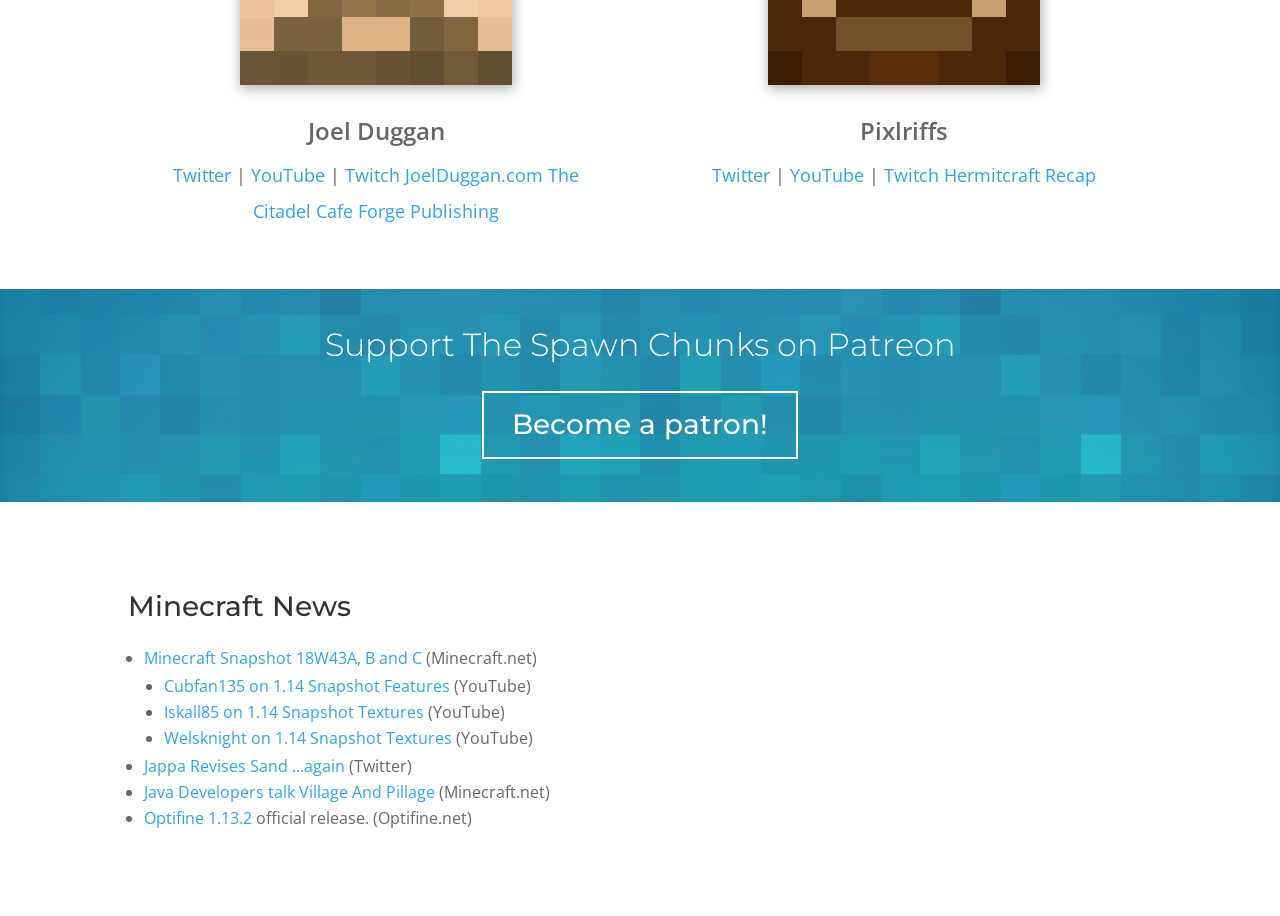Could you locate the bounding box coordinates for the section that should be clicked to accomplish this task: "Click the CONTACT link".

None